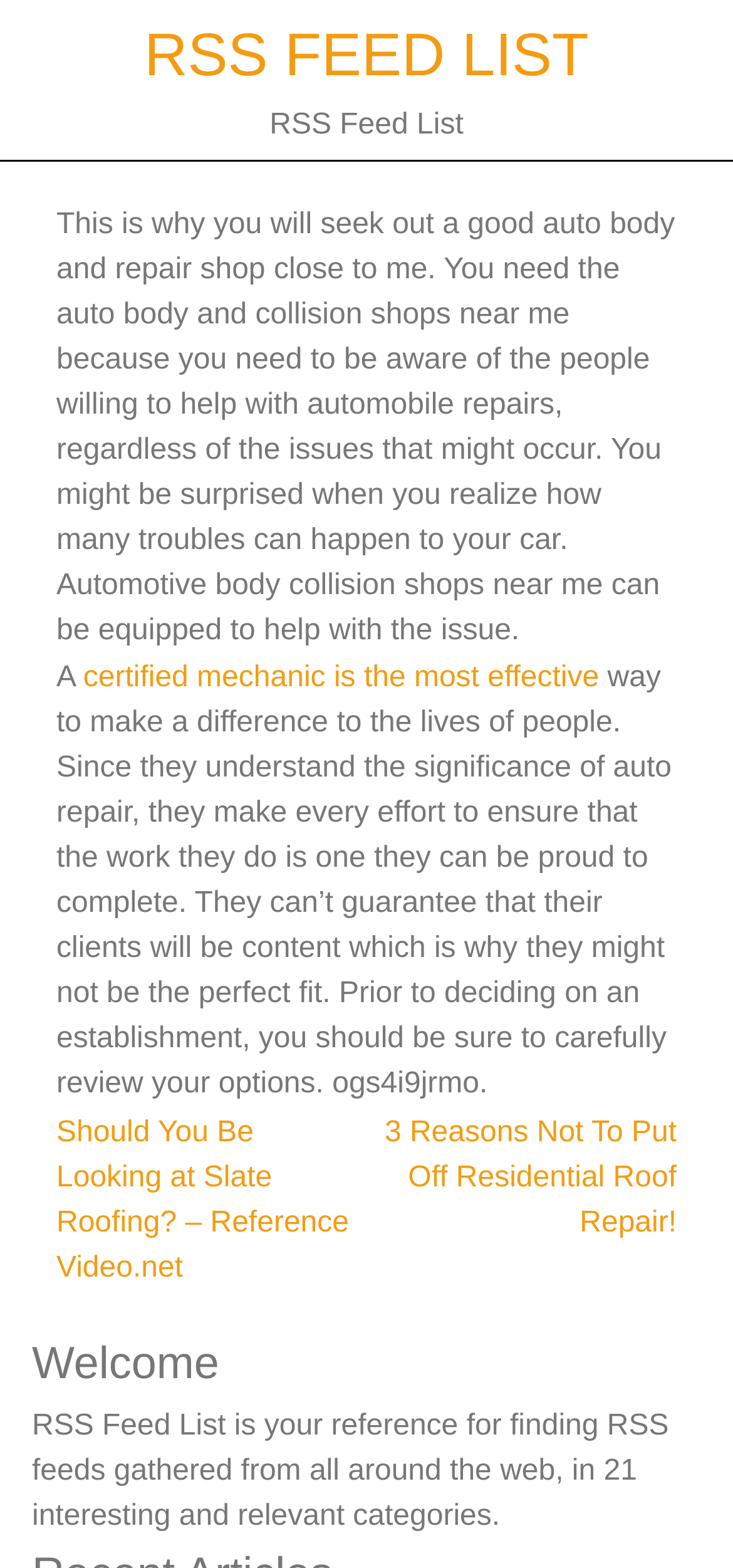What is the purpose of an auto body and collision shop?
Based on the visual information, provide a detailed and comprehensive answer.

According to the webpage, an auto body and collision shop is necessary to help with automobile repairs, regardless of the issues that might occur. This is evident from the text 'You need the auto body and collision shops near me because you need to be aware of the people willing to help with automobile repairs, regardless of the issues that might occur.'